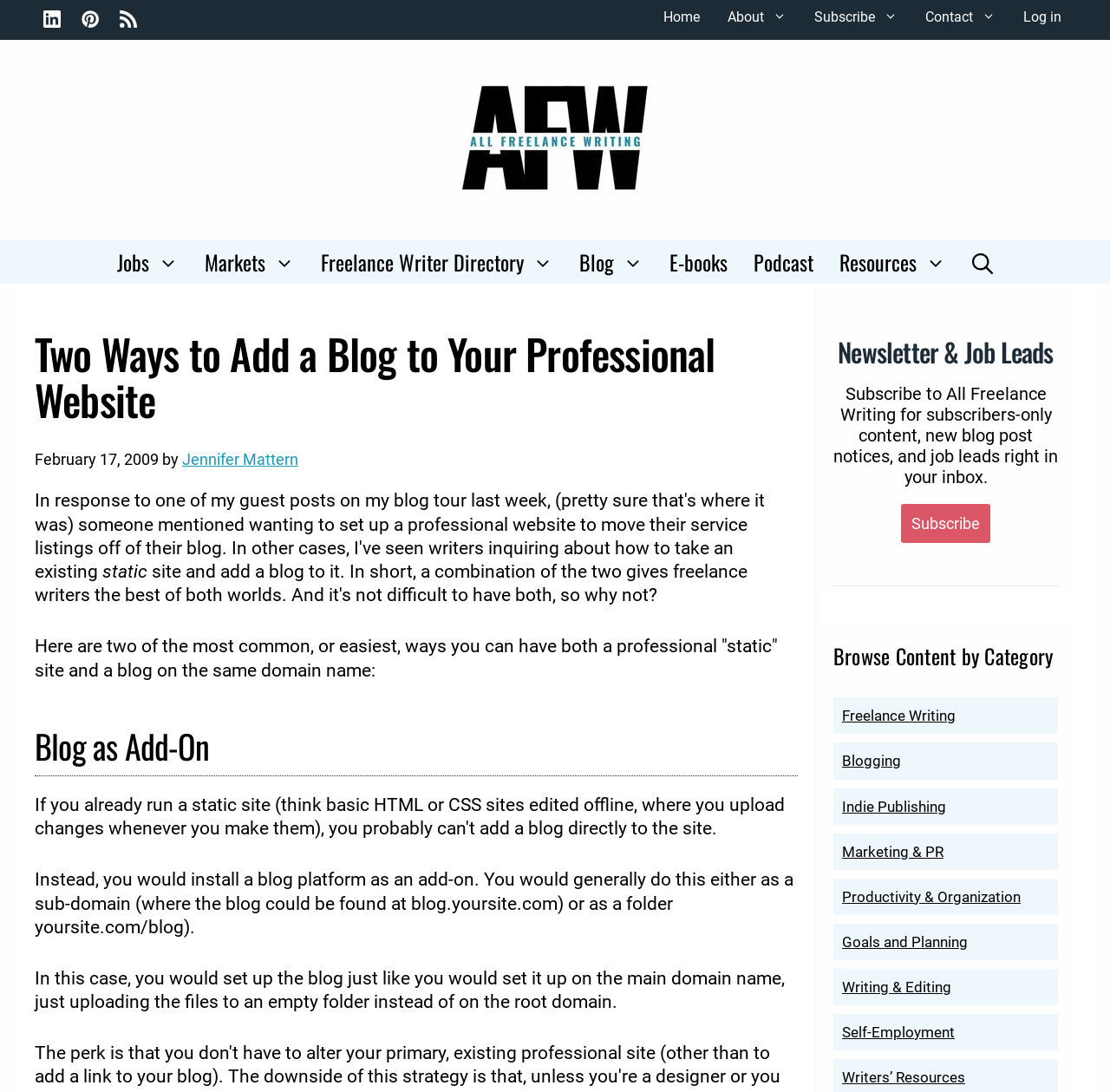Who is the author of the blog post?
Answer the question with a detailed explanation, including all necessary information.

I found the author of the blog post by looking at the link element, which contains the text 'Jennifer Mattern'. This suggests that Jennifer Mattern is the author of the blog post.